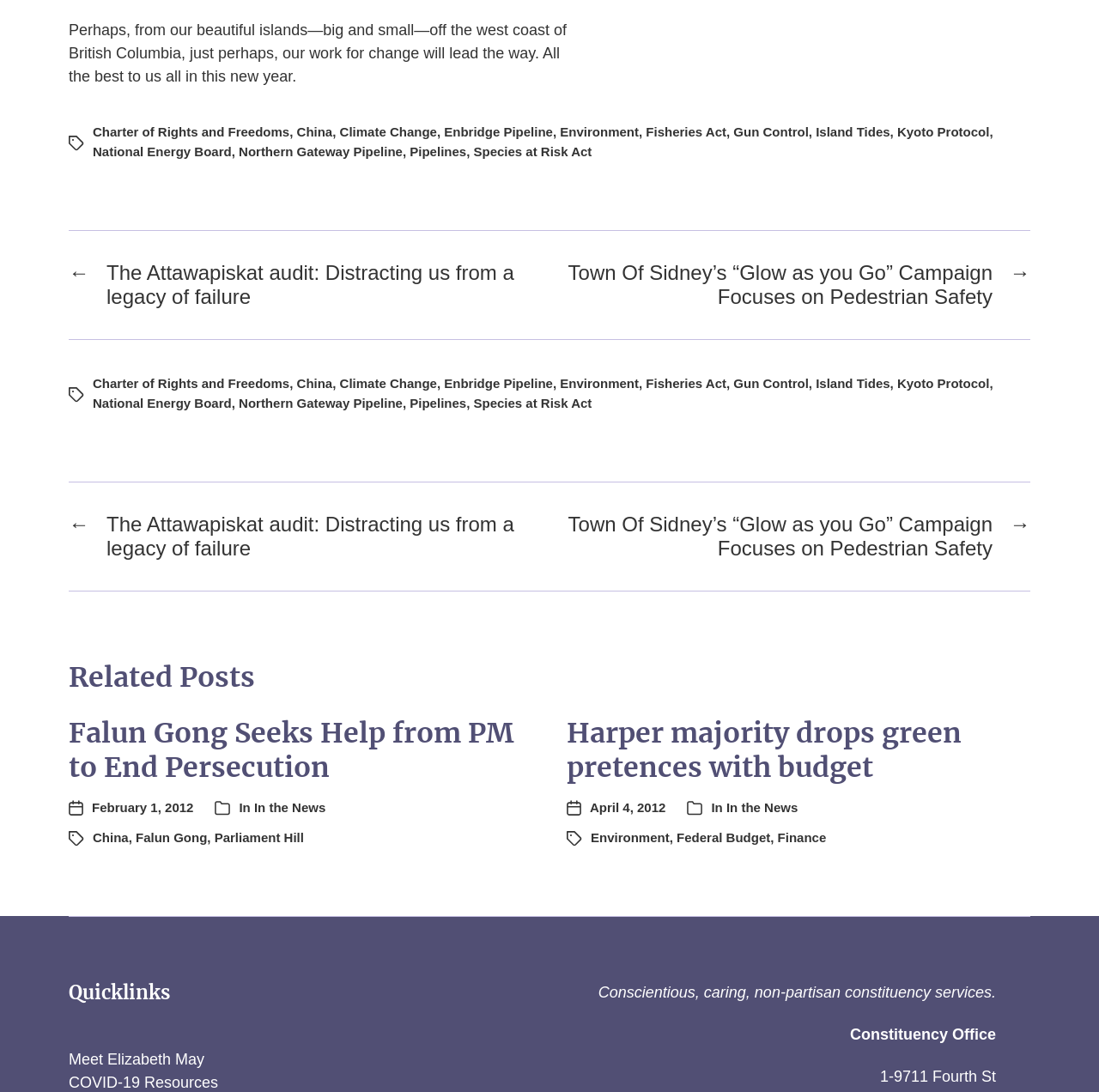What is the topic of the first article? Using the information from the screenshot, answer with a single word or phrase.

Falun Gong